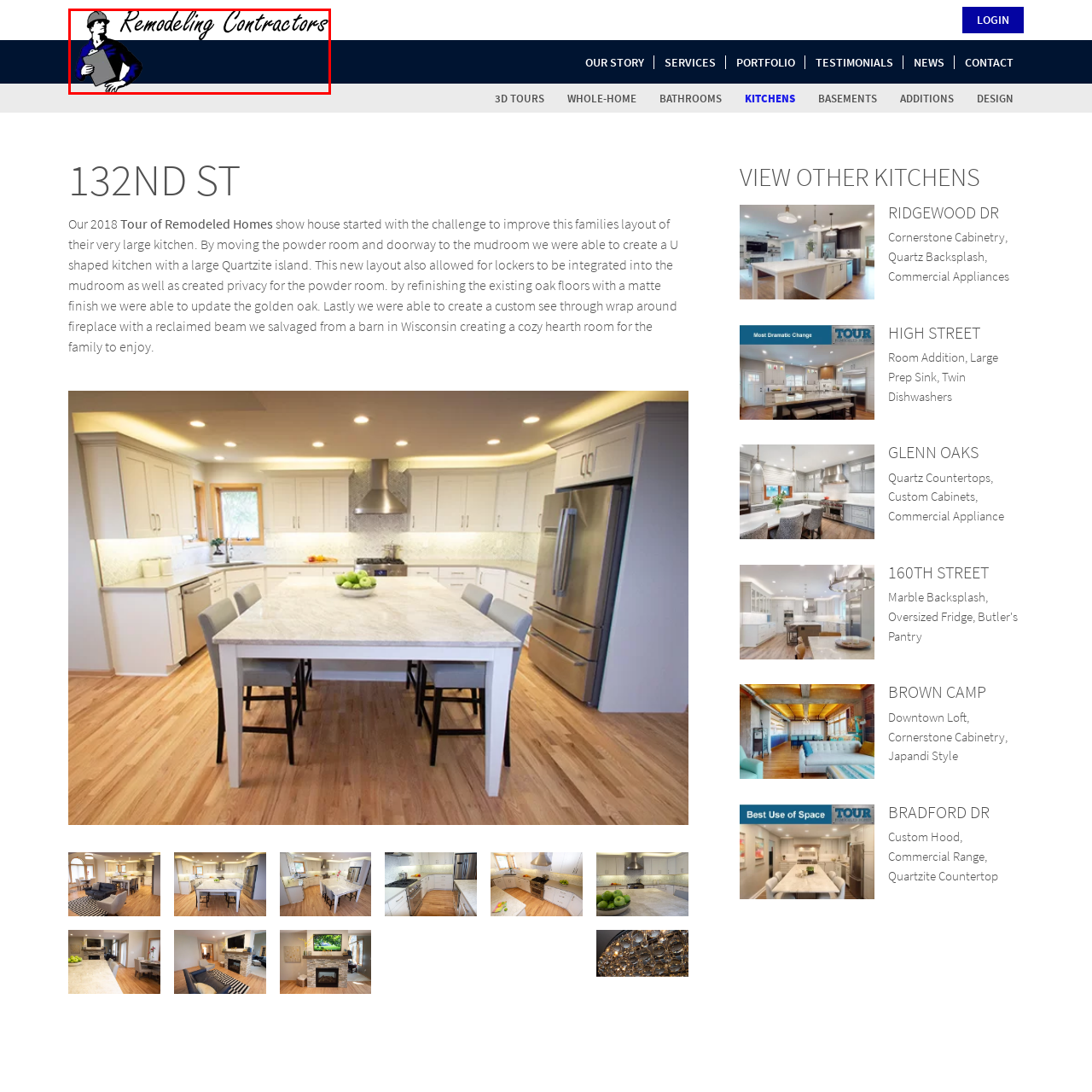What is written in cursive script in the top left of the logo?
Observe the image within the red bounding box and respond to the question with a detailed answer, relying on the image for information.

The top left of the logo highlights the text 'Remodeling Contractors' in an elegant, cursive script, which emphasizes professionalism and expertise in the remodeling field, and serves as a key identifier for the brand.